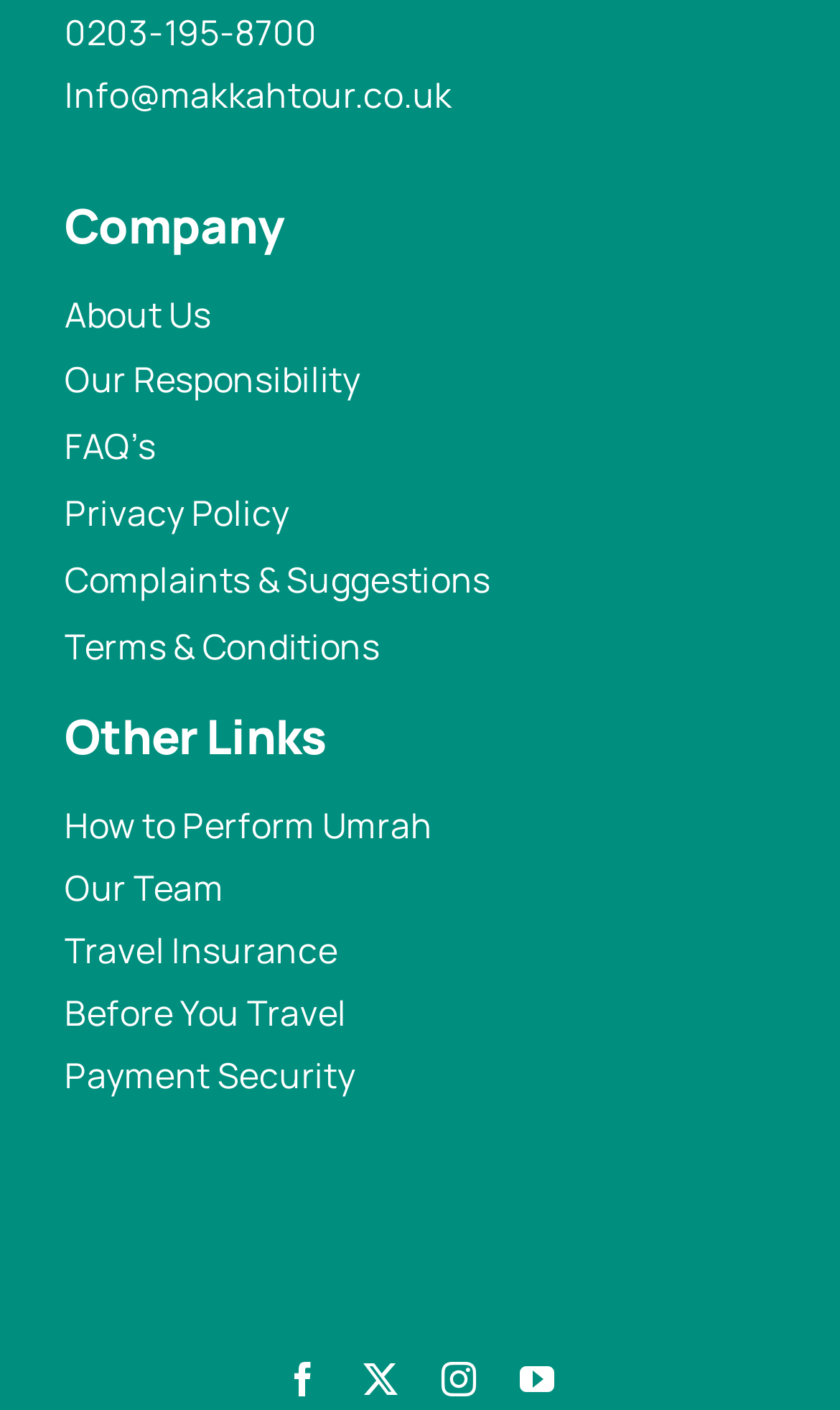How many links are in the footer?
Using the image, provide a concise answer in one word or a short phrase.

14